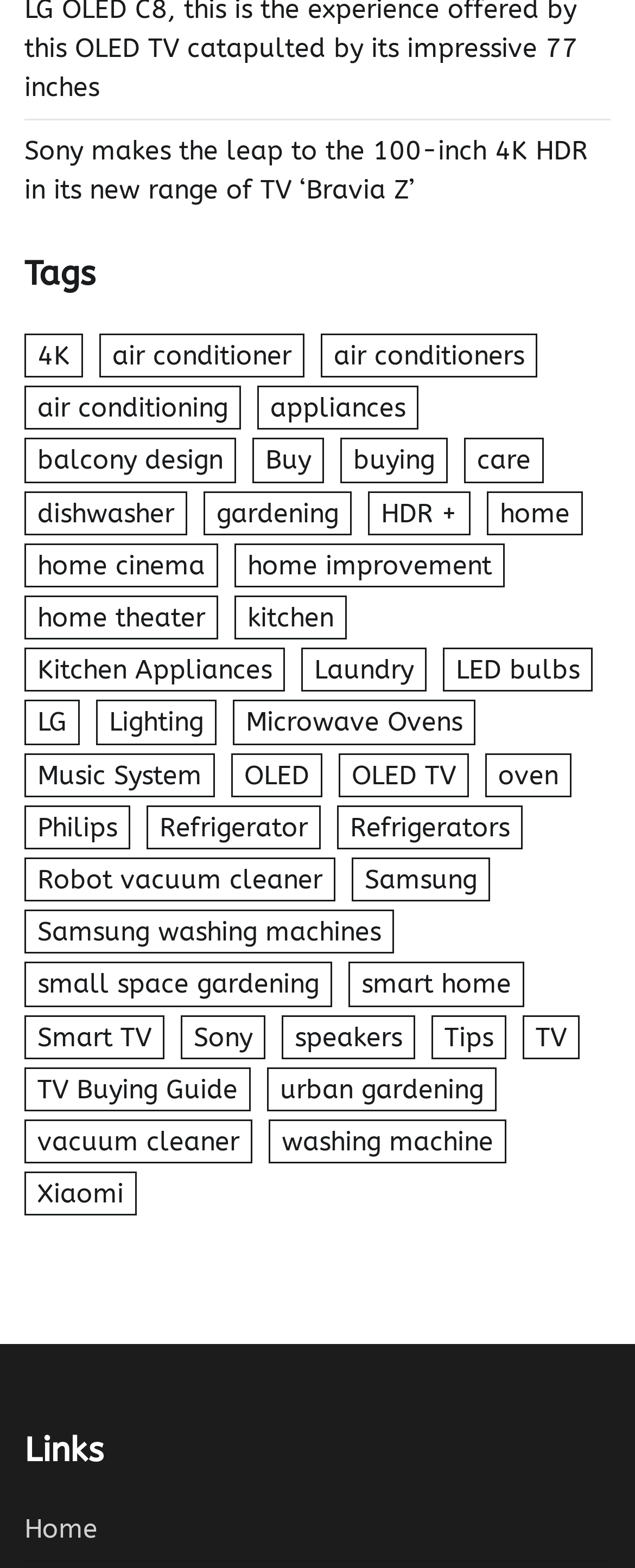What is the category of the link 'air conditioner (6 items)'?
Using the image, respond with a single word or phrase.

Appliances